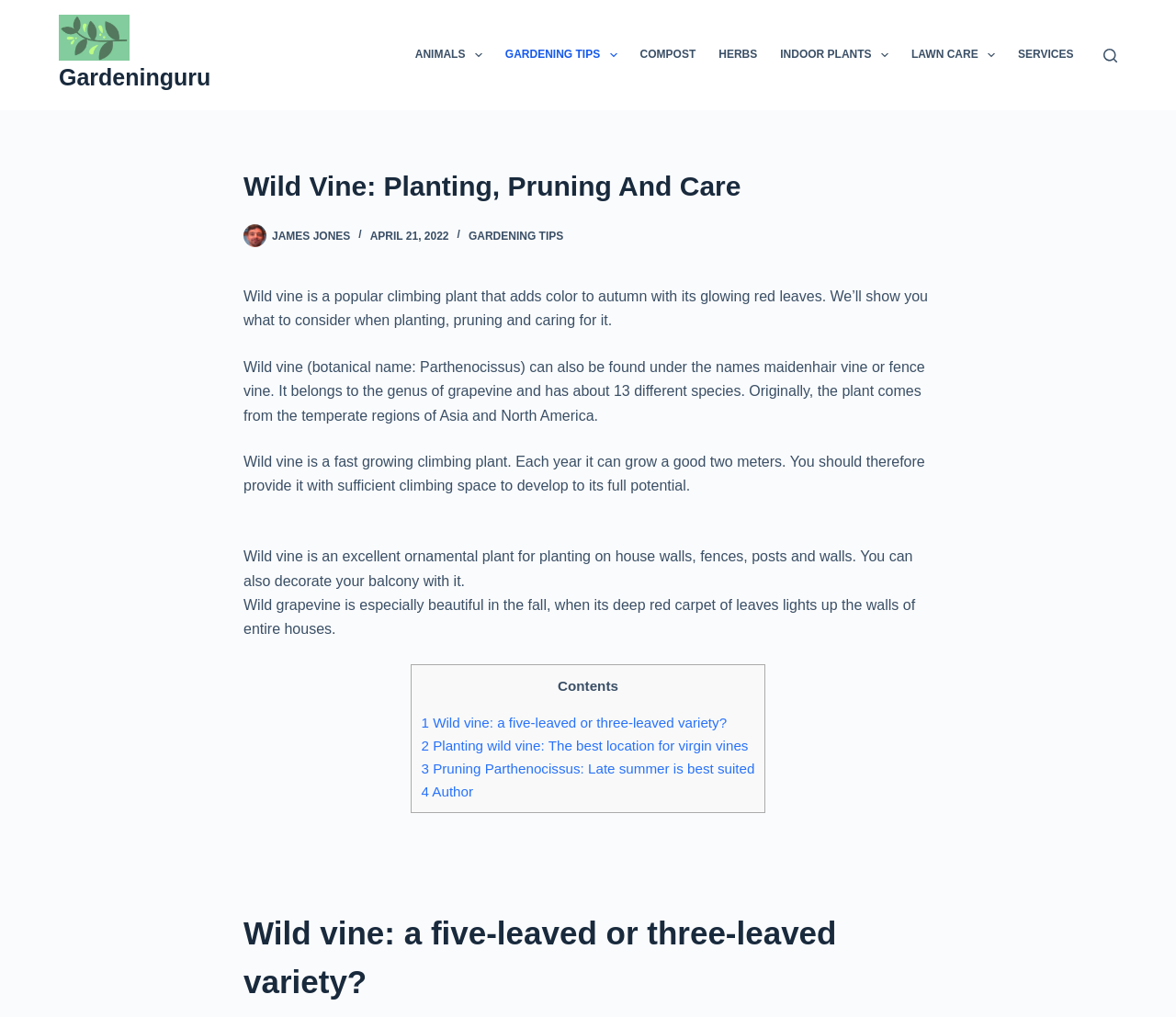Examine the screenshot and answer the question in as much detail as possible: What is the name of the website?

I determined the answer by looking at the top-left corner of the webpage, where the logo 'cropped GardenGuru 2' is located, and the link 'Gardeninguru' is right next to it.